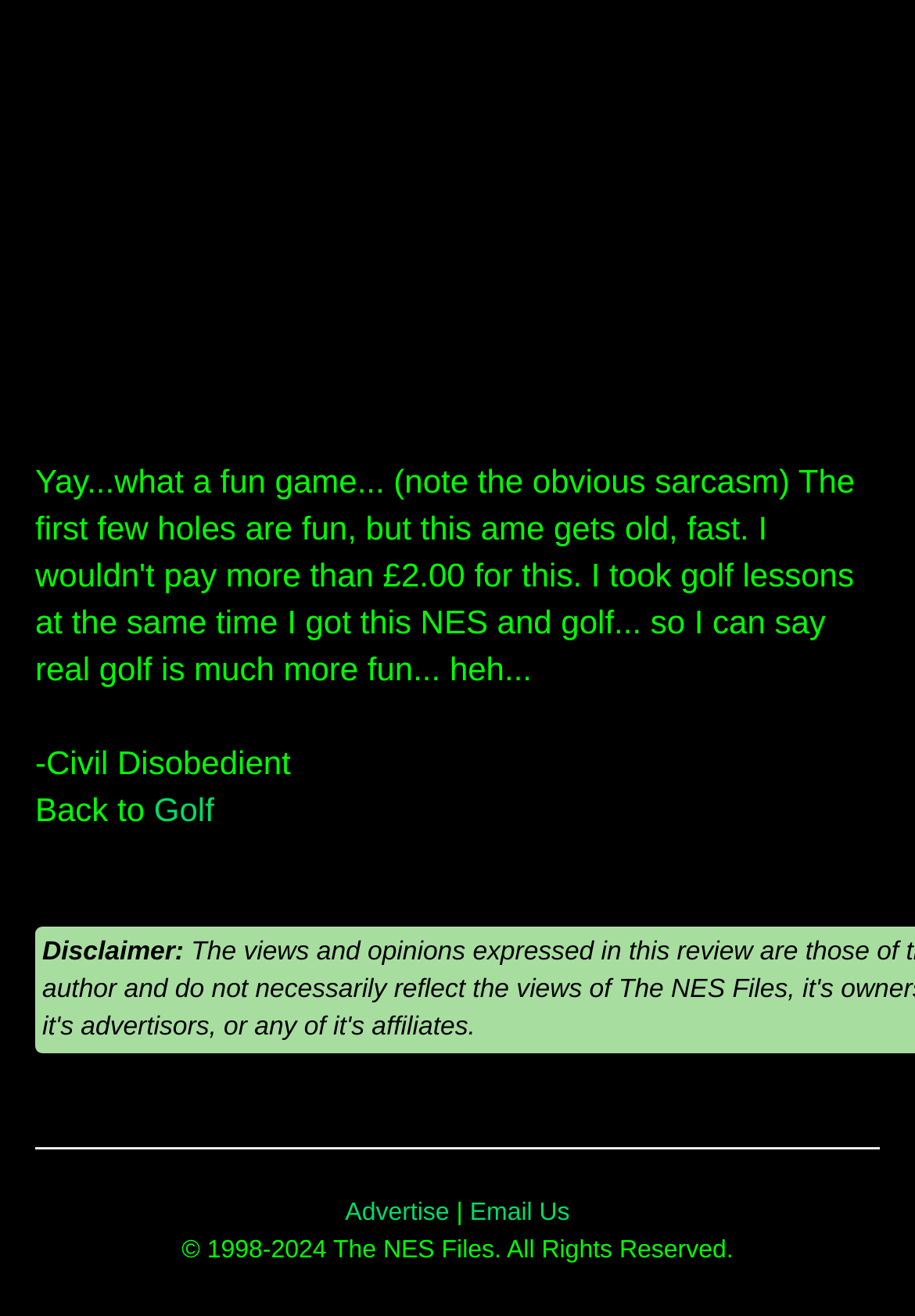Predict the bounding box of the UI element that fits this description: "Advertise".

[0.377, 0.912, 0.491, 0.933]